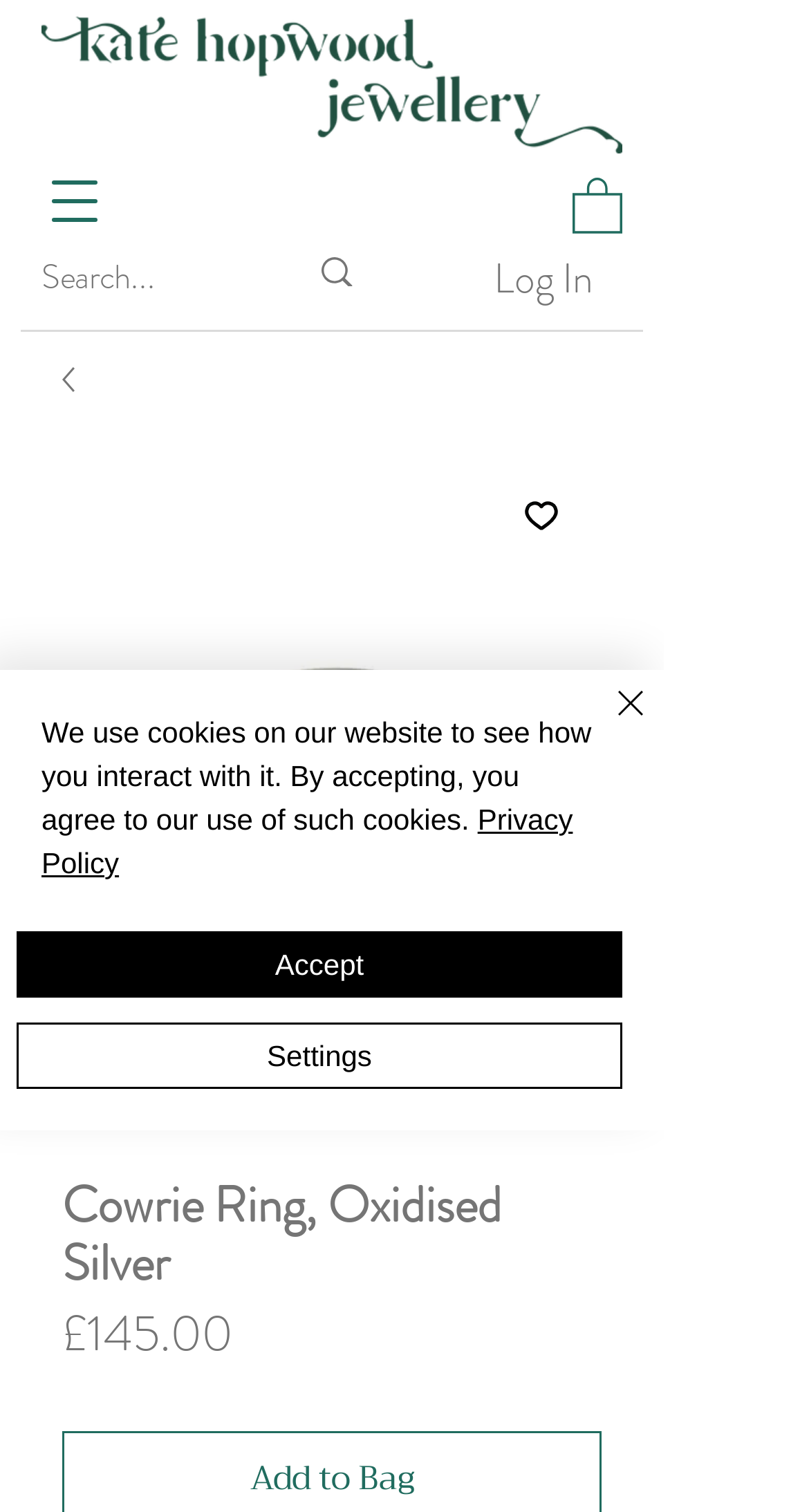Identify the first-level heading on the webpage and generate its text content.

Cowrie Ring, Oxidised Silver